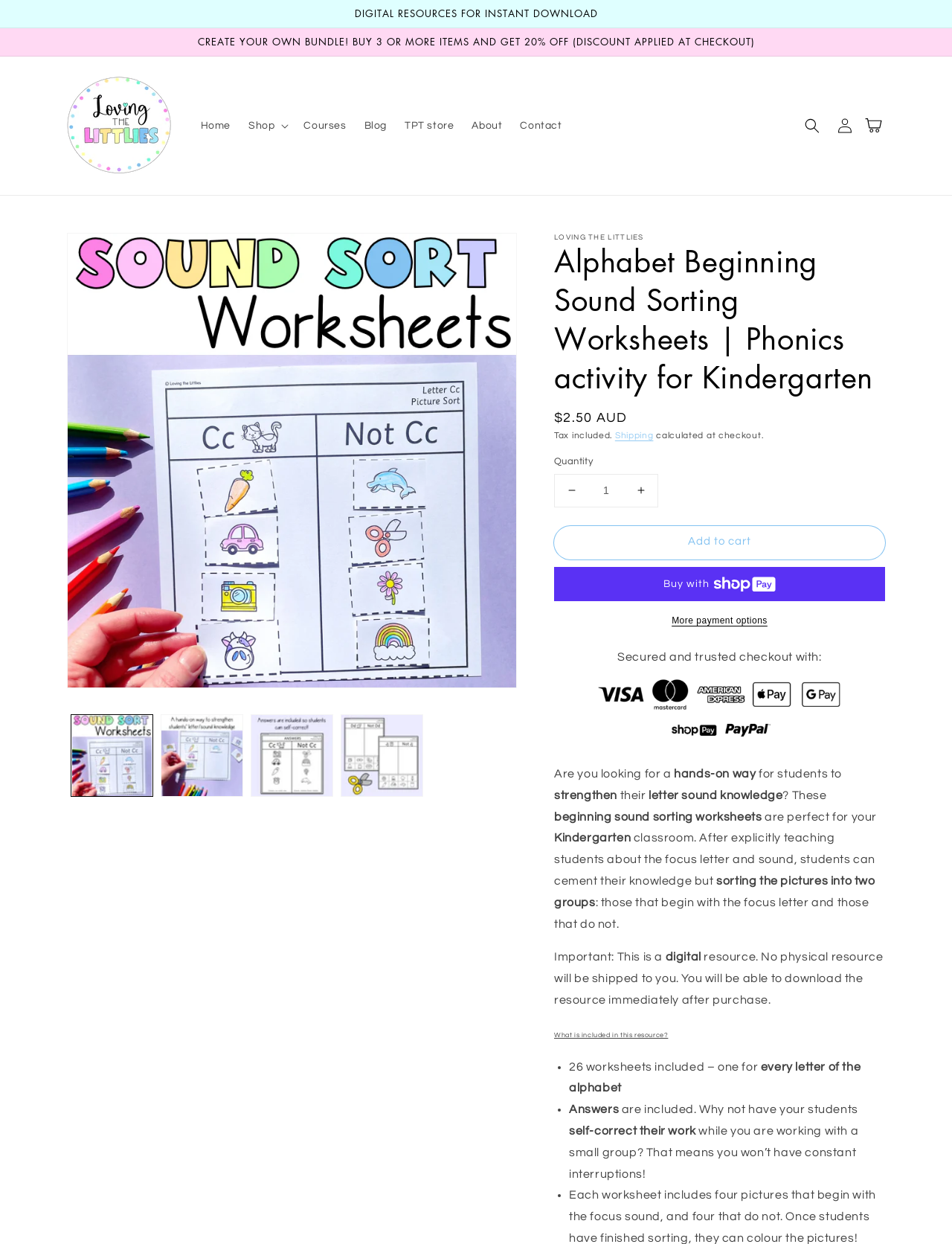Please indicate the bounding box coordinates for the clickable area to complete the following task: "Log in to your account". The coordinates should be specified as four float numbers between 0 and 1, i.e., [left, top, right, bottom].

[0.87, 0.088, 0.905, 0.114]